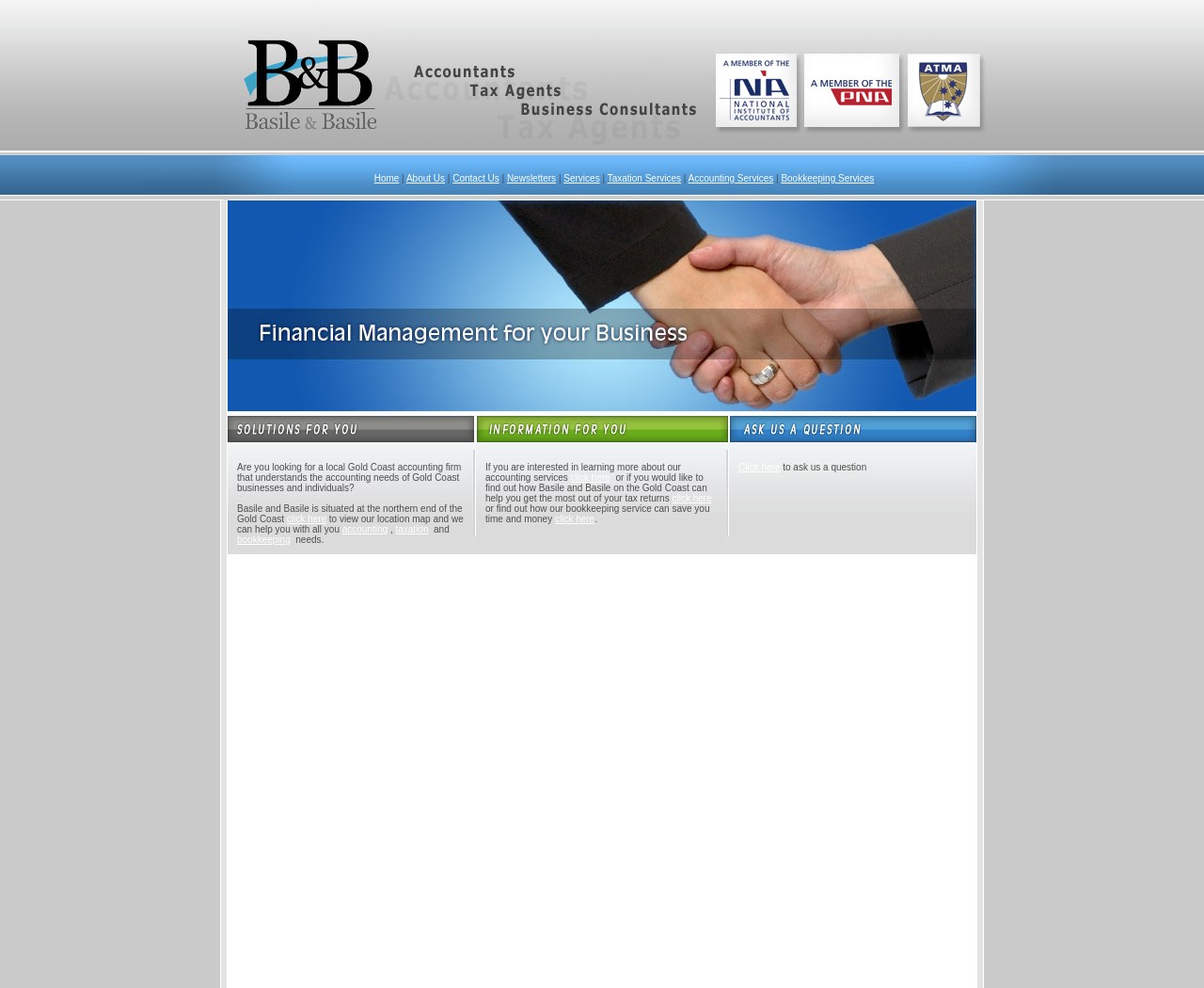Return the bounding box coordinates of the UI element that corresponds to this description: "Bookkeeping Services". The coordinates must be given as four float numbers in the range of 0 and 1, [left, top, right, bottom].

[0.649, 0.175, 0.726, 0.185]